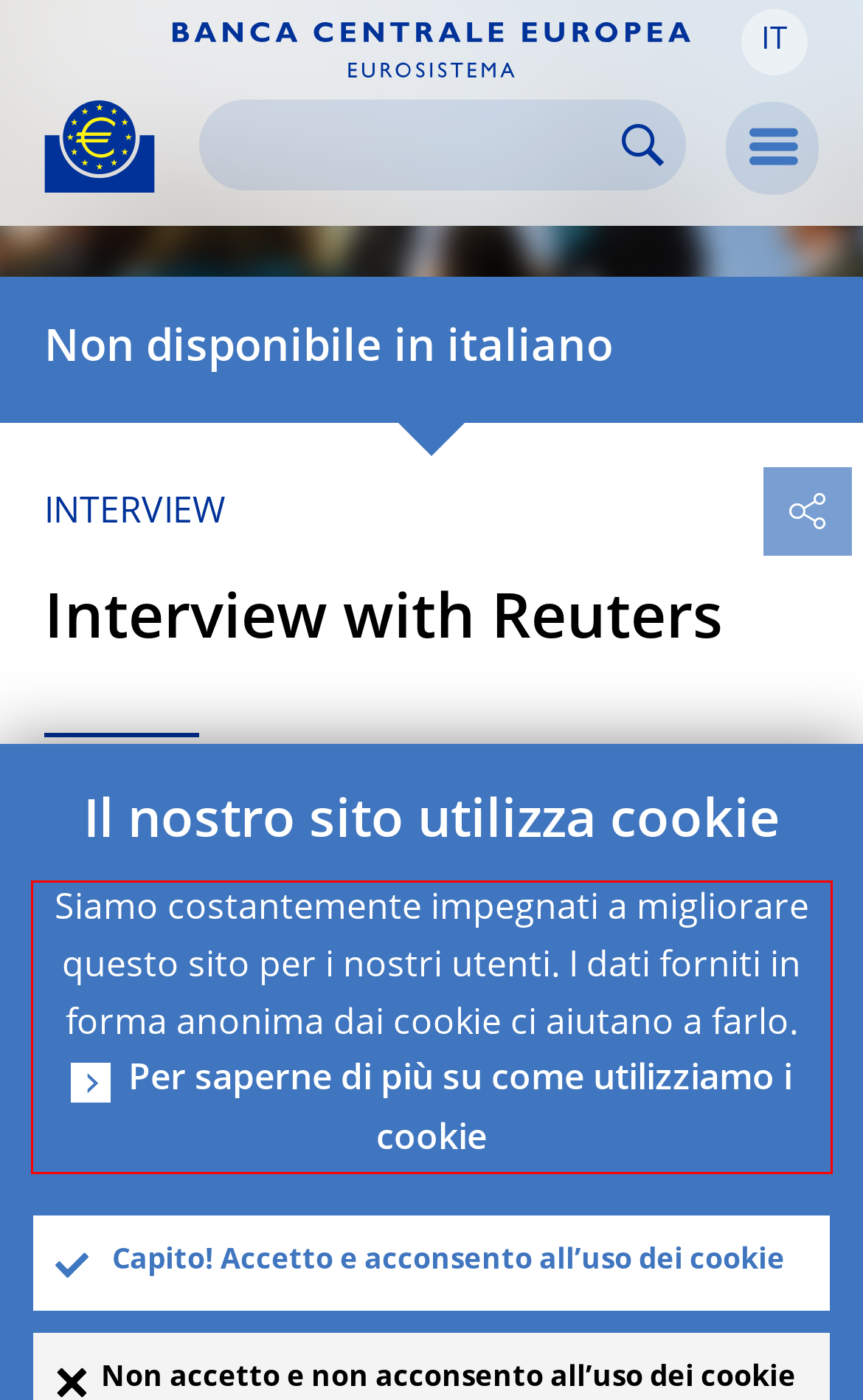You are looking at a screenshot of a webpage with a red rectangle bounding box. Use OCR to identify and extract the text content found inside this red bounding box.

Siamo costantemente impegnati a migliorare questo sito per i nostri utenti. I dati forniti in forma anonima dai cookie ci aiutano a farlo. Per saperne di più su come utilizziamo i cookie